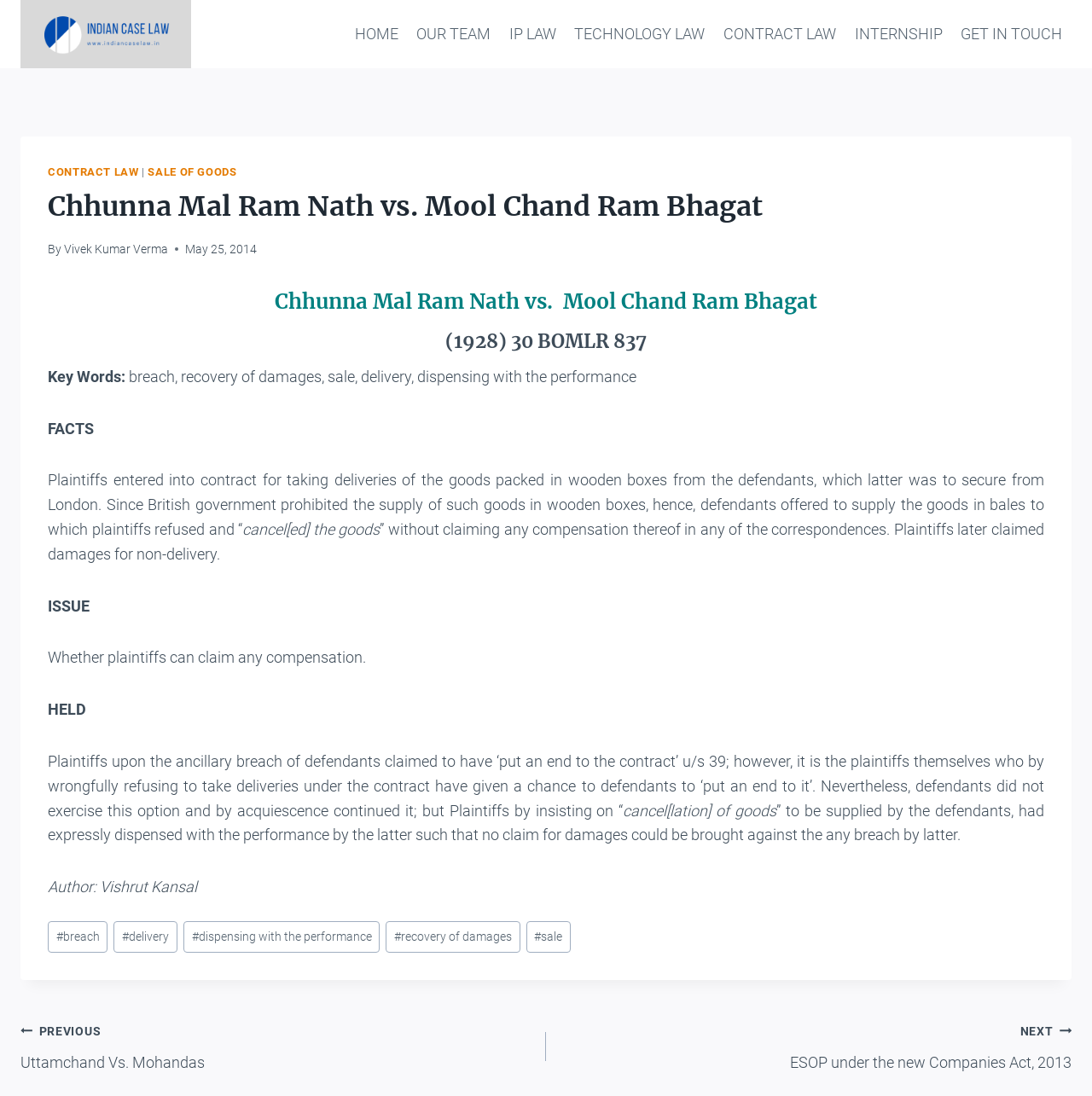What is the previous post on the webpage?
Please give a detailed and elaborate answer to the question.

I found the answer by looking at the post navigation section on the webpage, which indicates that the previous post is 'Uttamchand Vs. Mohandas'.